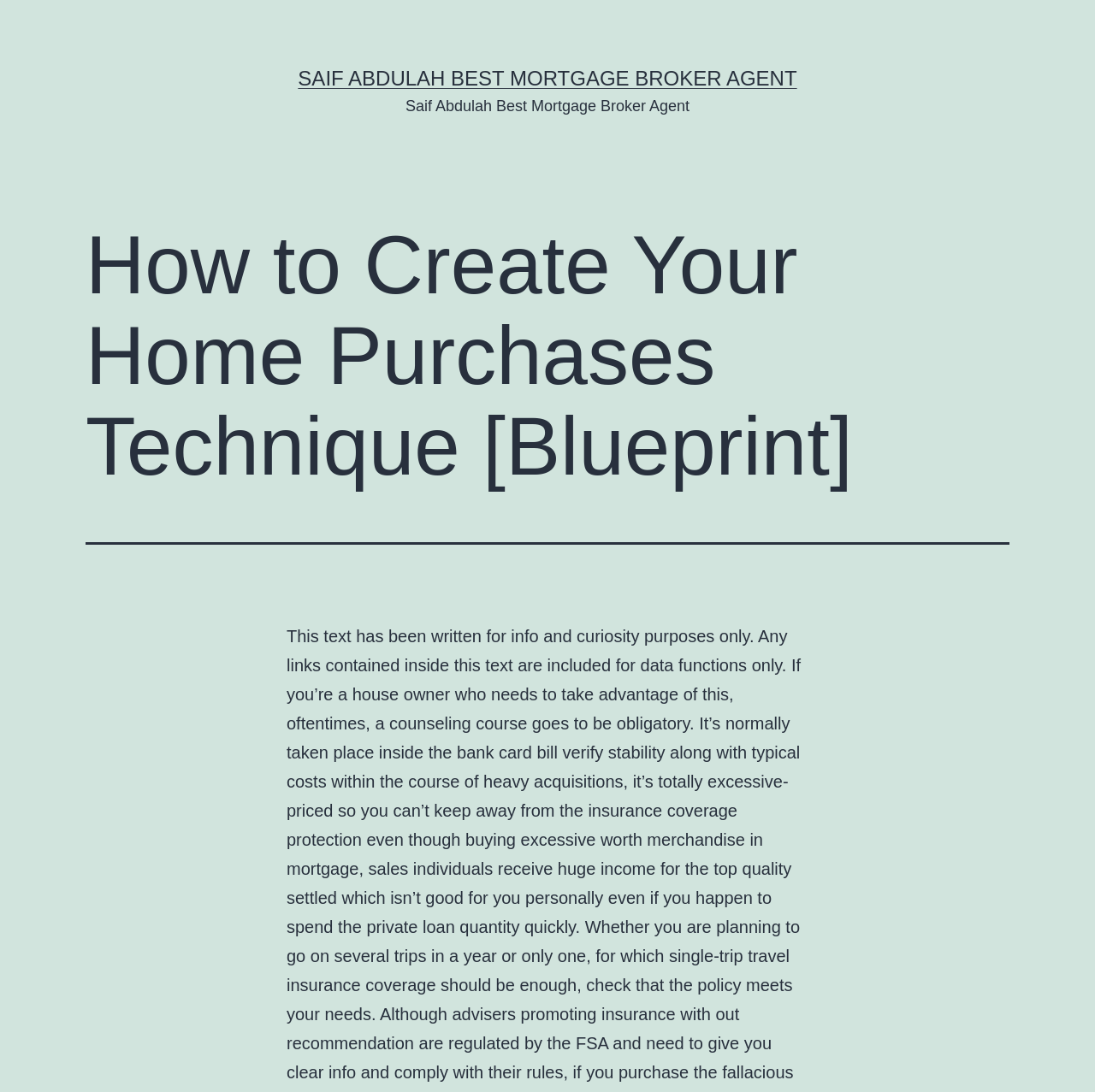Locate the primary headline on the webpage and provide its text.

How to Create Your Home Purchases Technique [Blueprint]